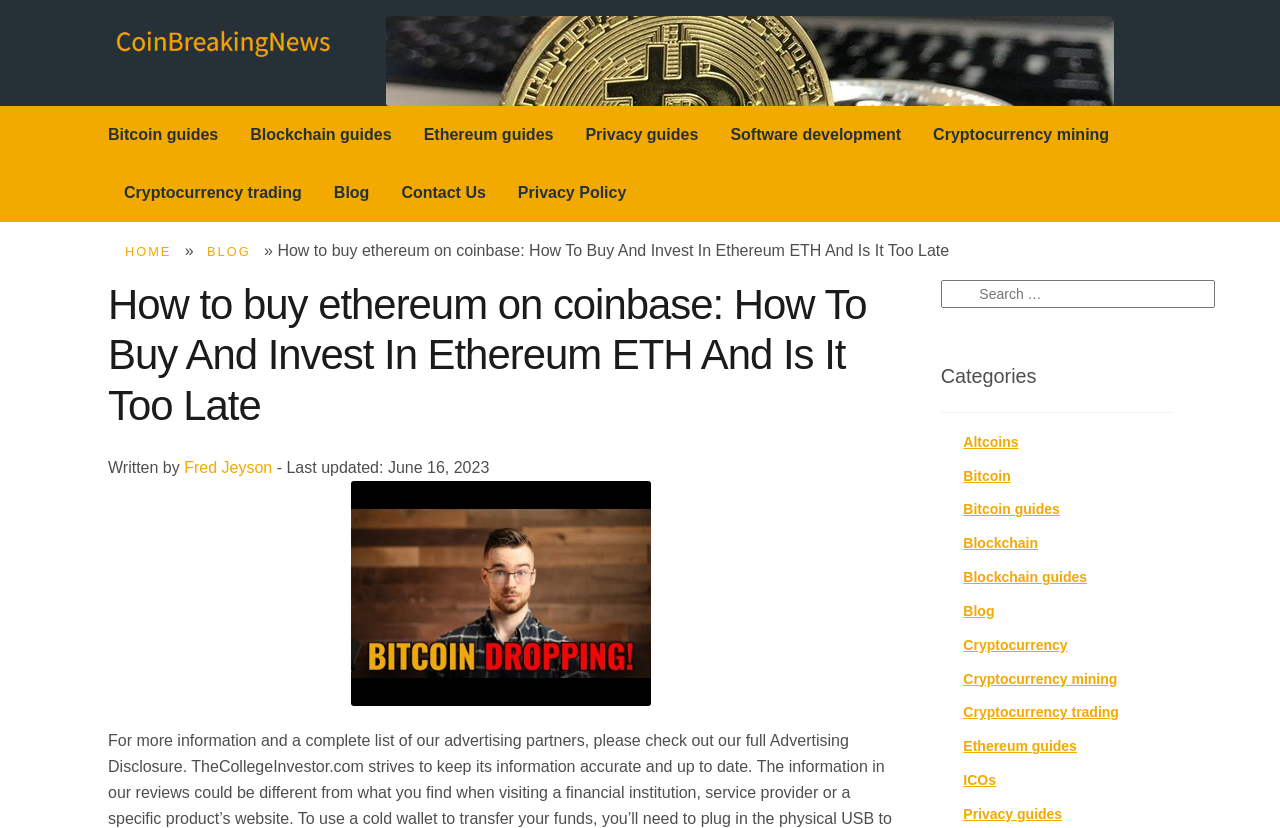What categories are available on the website?
Analyze the screenshot and provide a detailed answer to the question.

The categories are listed below the search bar, and they include 'Altcoins', 'Bitcoin', 'Blockchain', 'Blog', 'Cryptocurrency', 'Cryptocurrency mining', 'Cryptocurrency trading', 'Ethereum guides', 'ICOs', 'Privacy guides', etc.